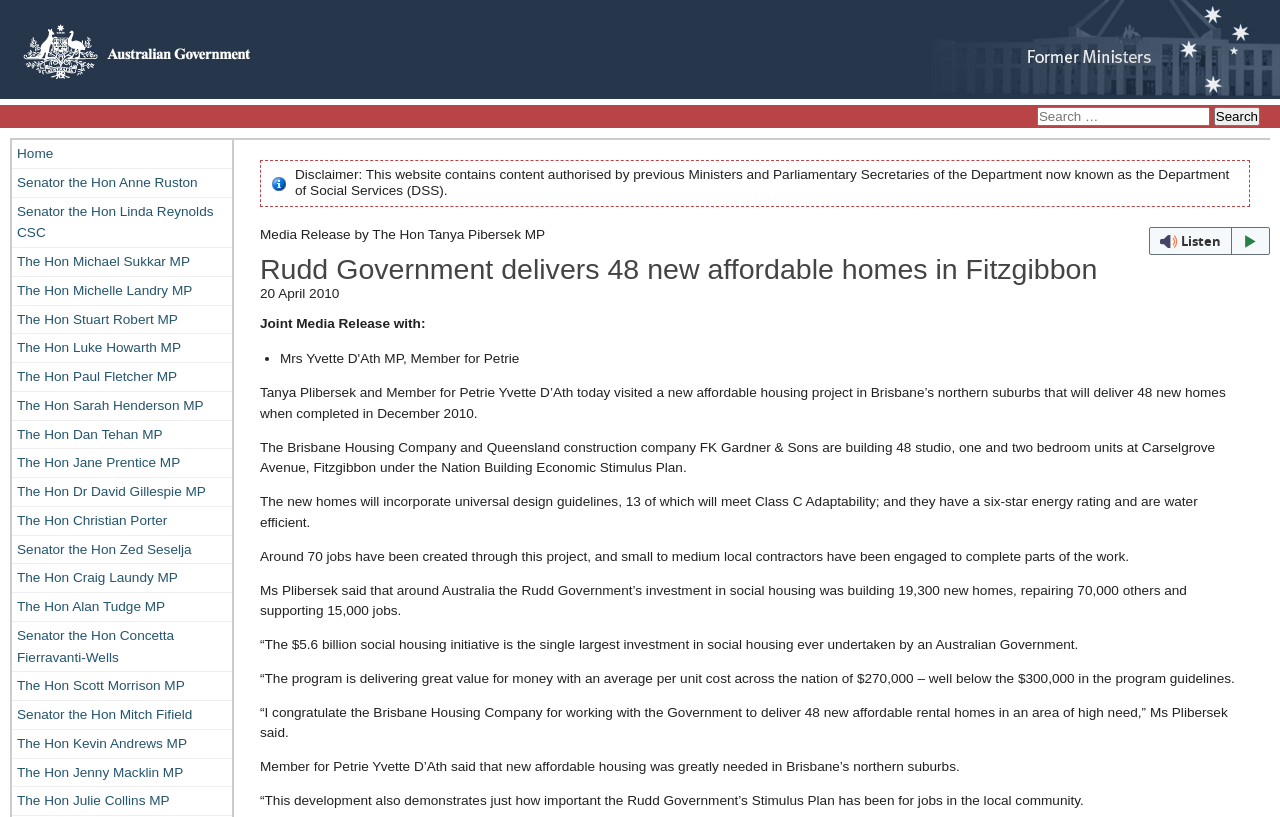From the given element description: "Home", find the bounding box for the UI element. Provide the coordinates as four float numbers between 0 and 1, in the order [left, top, right, bottom].

[0.009, 0.171, 0.181, 0.205]